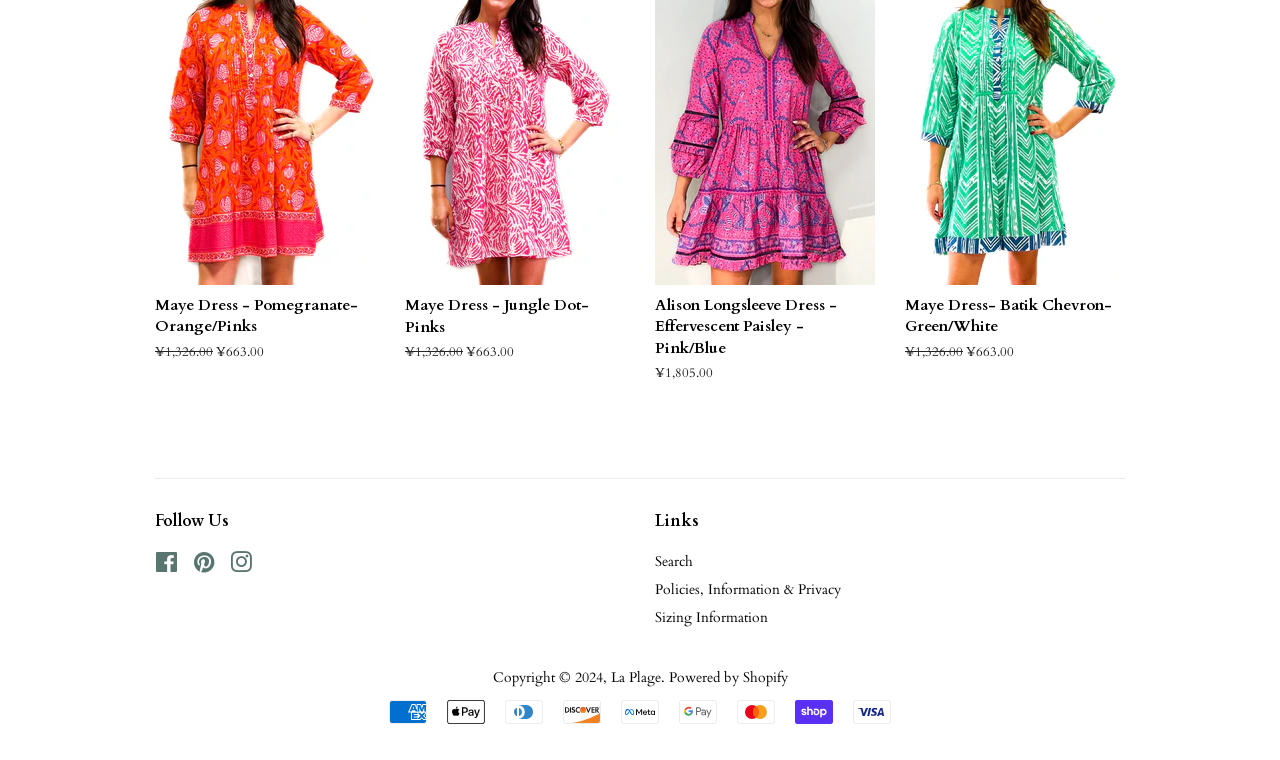What payment methods are accepted?
Using the picture, provide a one-word or short phrase answer.

Multiple